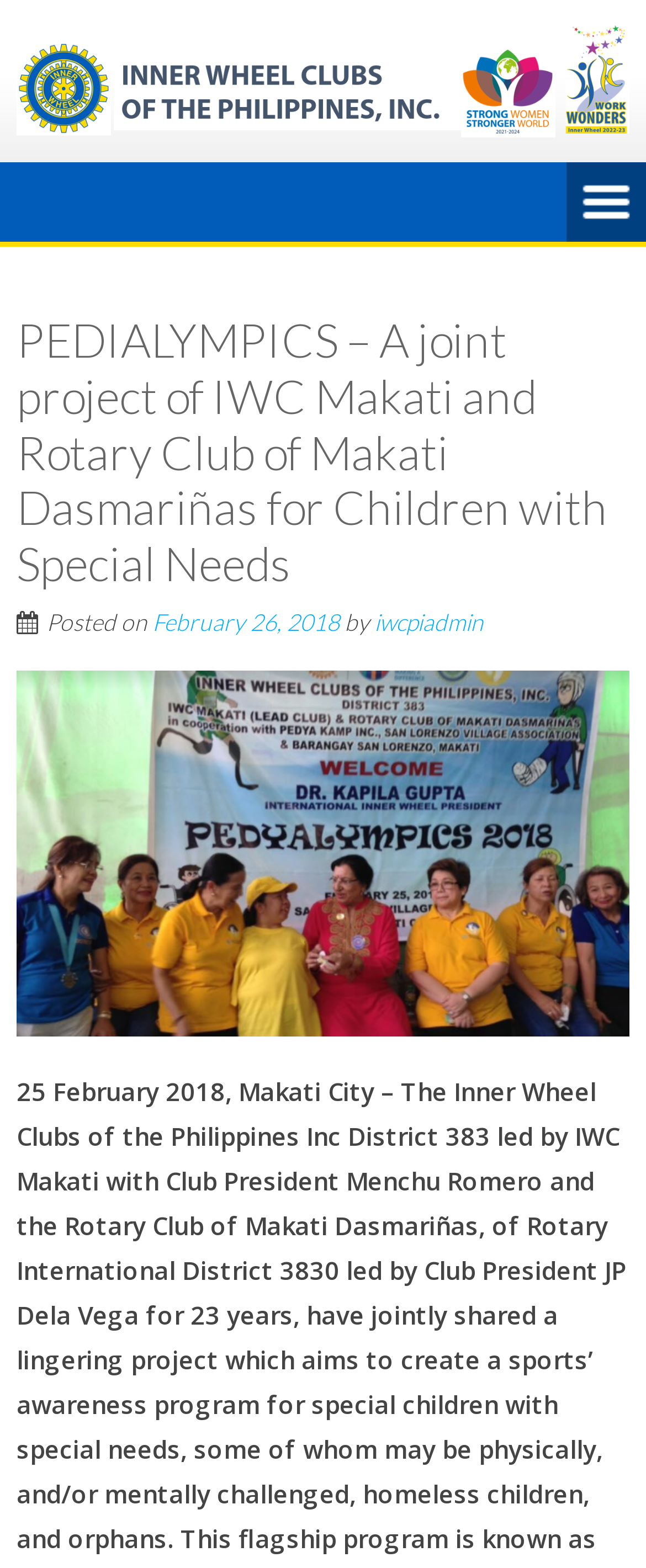Who is the author of the post?
Give a thorough and detailed response to the question.

The author of the post is iwcpiadmin, which is mentioned in the link element with the text 'iwcpiadmin'.